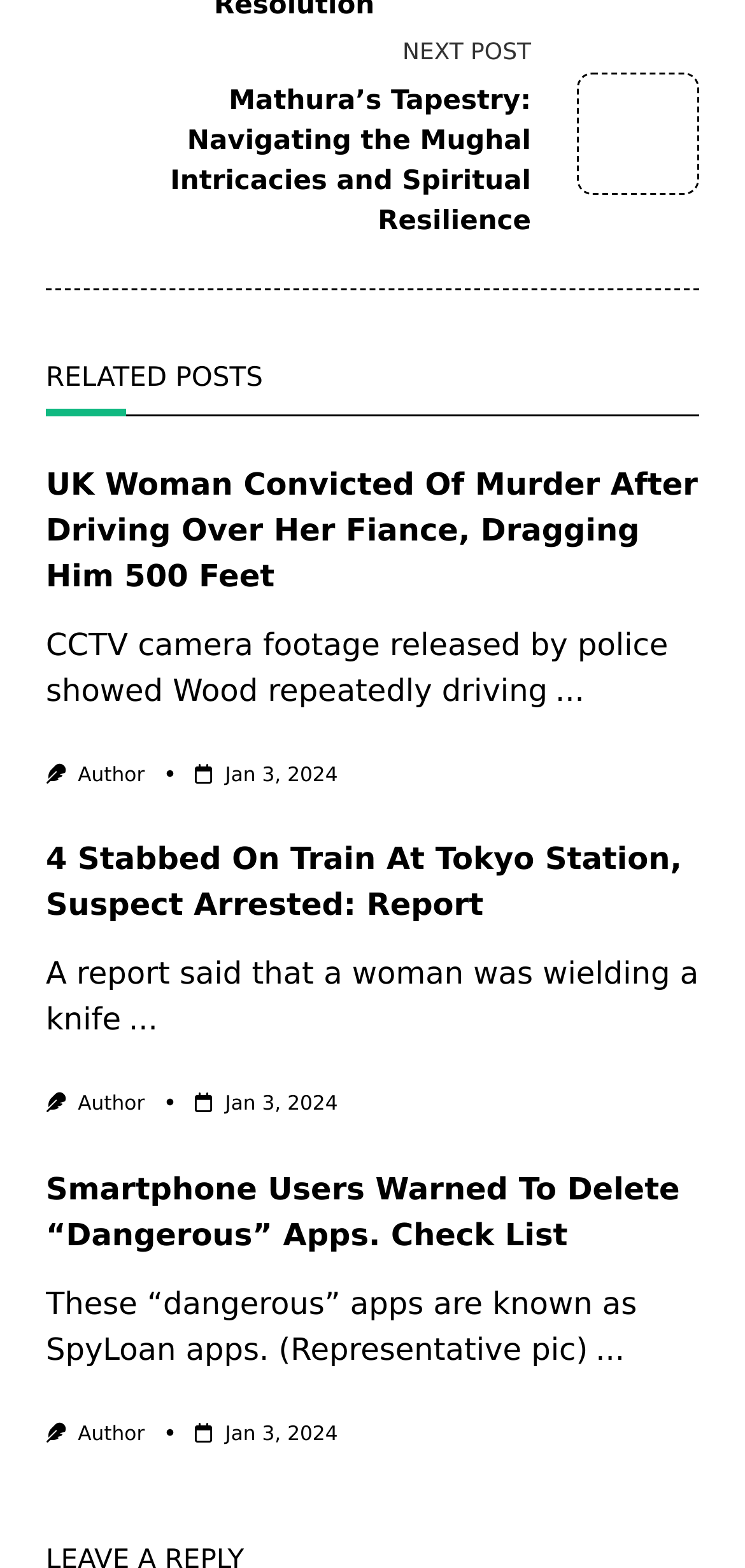Determine the bounding box coordinates for the region that must be clicked to execute the following instruction: "Read the article about UK Woman Convicted Of Murder".

[0.062, 0.295, 0.938, 0.505]